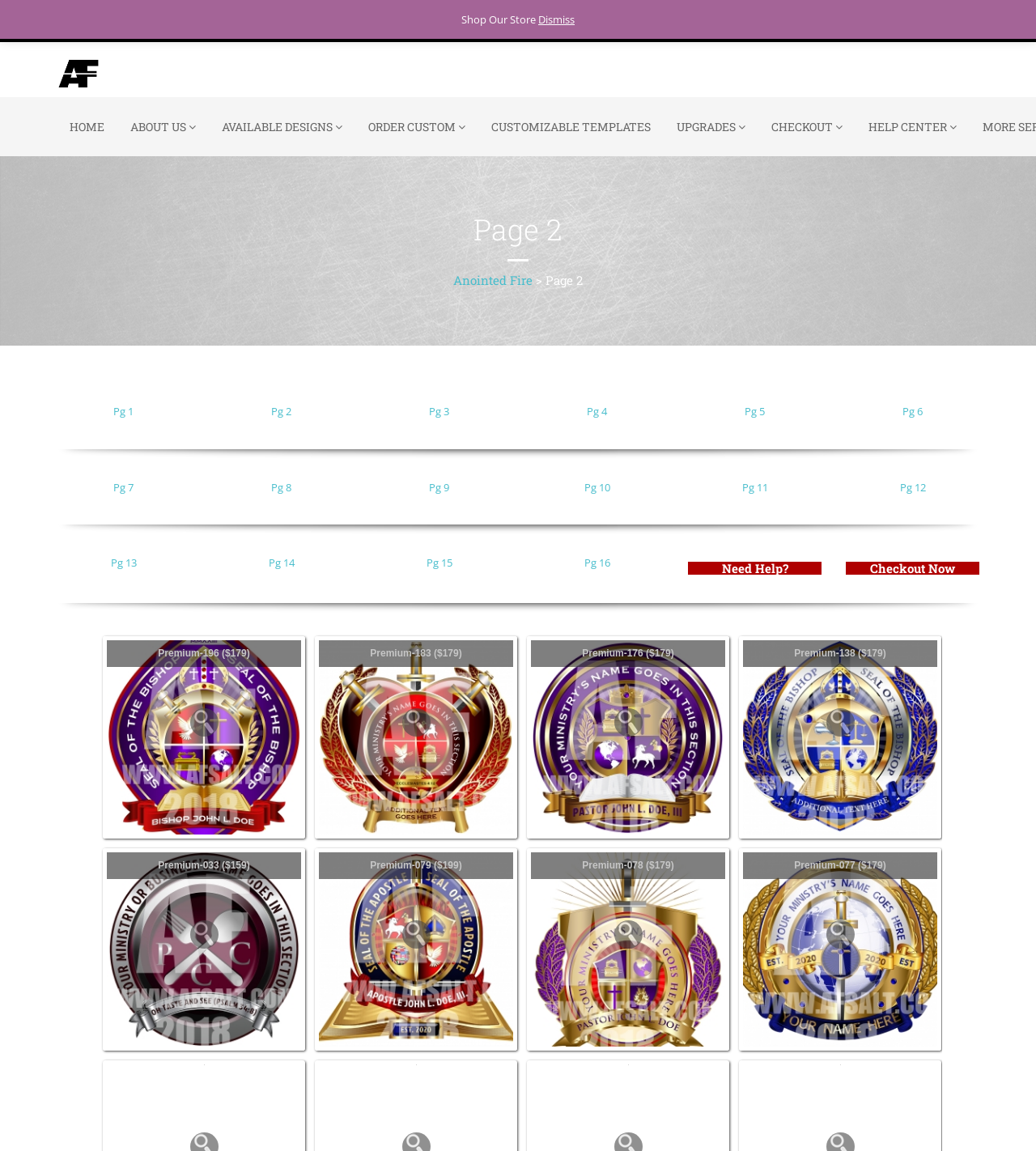Please identify the bounding box coordinates of the element I need to click to follow this instruction: "Click on the HOME link".

[0.055, 0.085, 0.113, 0.136]